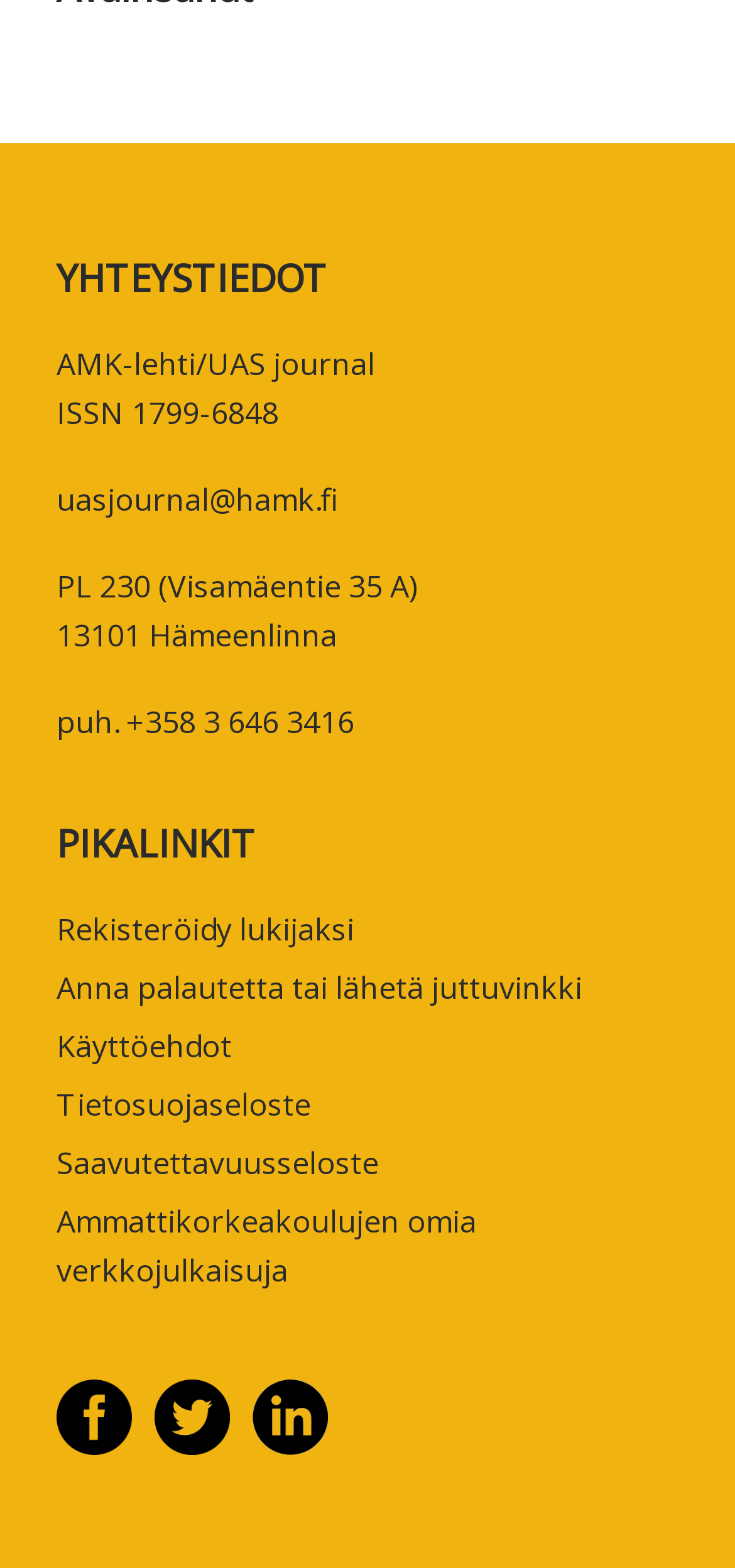Find the bounding box coordinates for the HTML element specified by: "Käyttöehdot".

[0.077, 0.654, 0.315, 0.68]